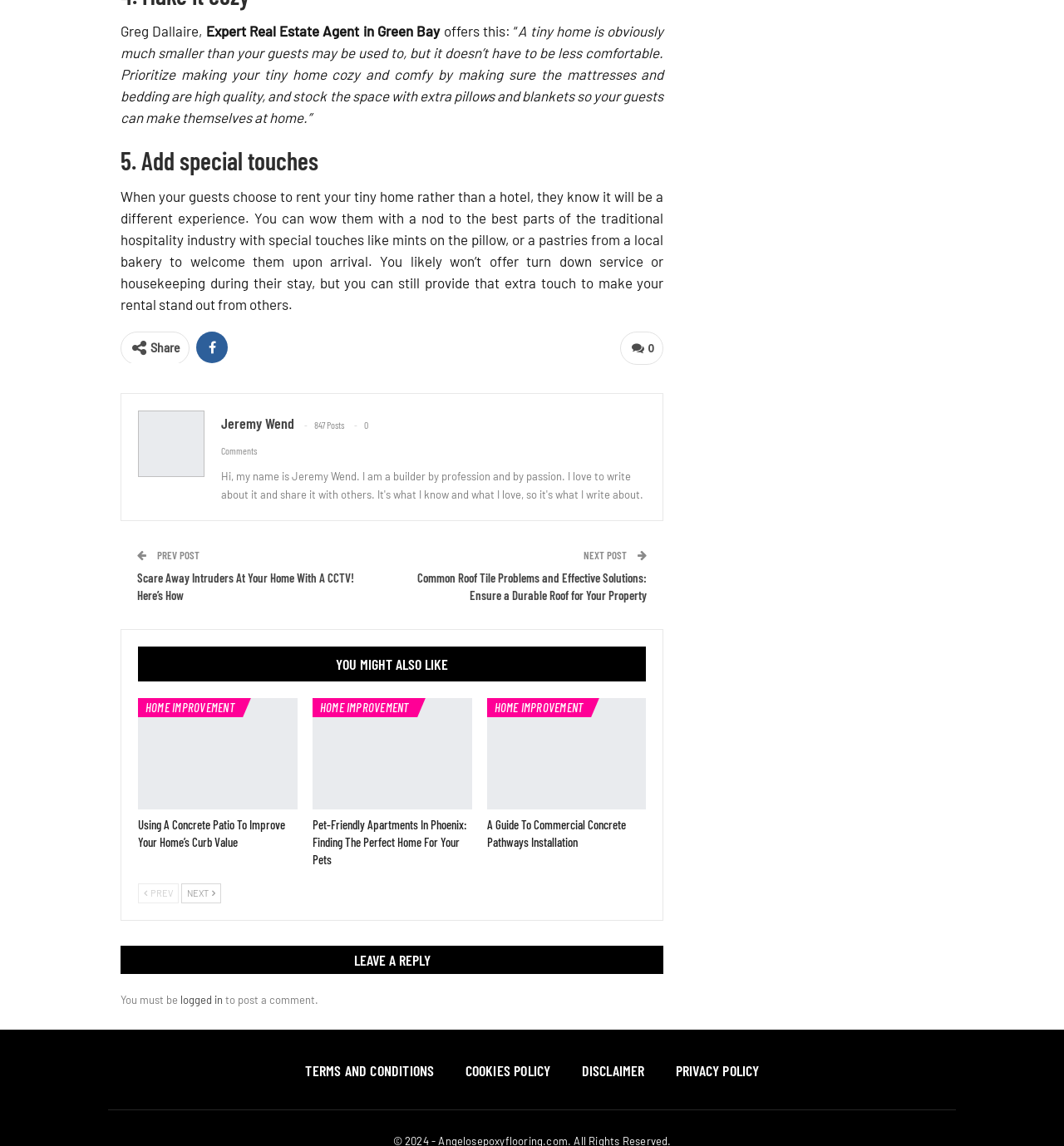Given the description of the UI element: "Next", predict the bounding box coordinates in the form of [left, top, right, bottom], with each value being a float between 0 and 1.

[0.17, 0.771, 0.208, 0.788]